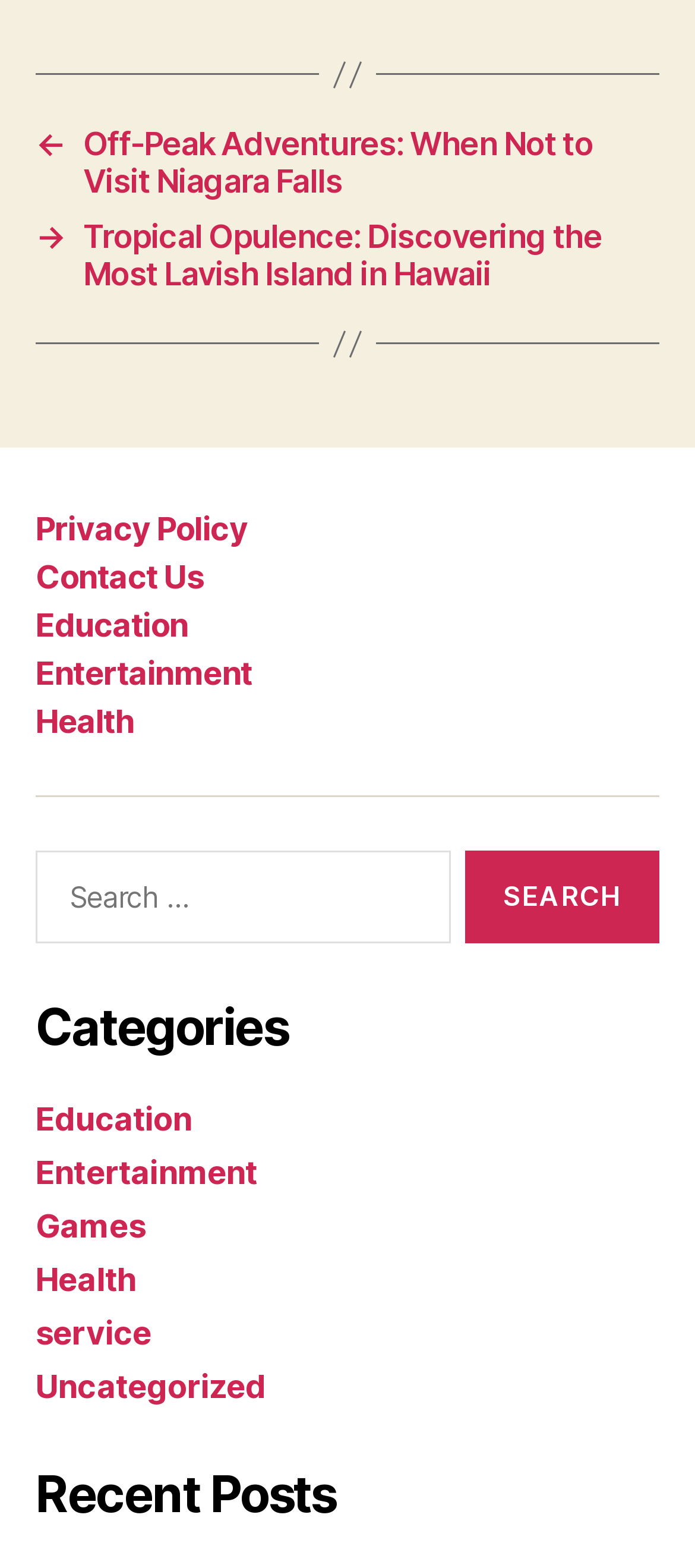What is the title of the section above the 'Recent Posts' heading?
Refer to the image and respond with a one-word or short-phrase answer.

Categories